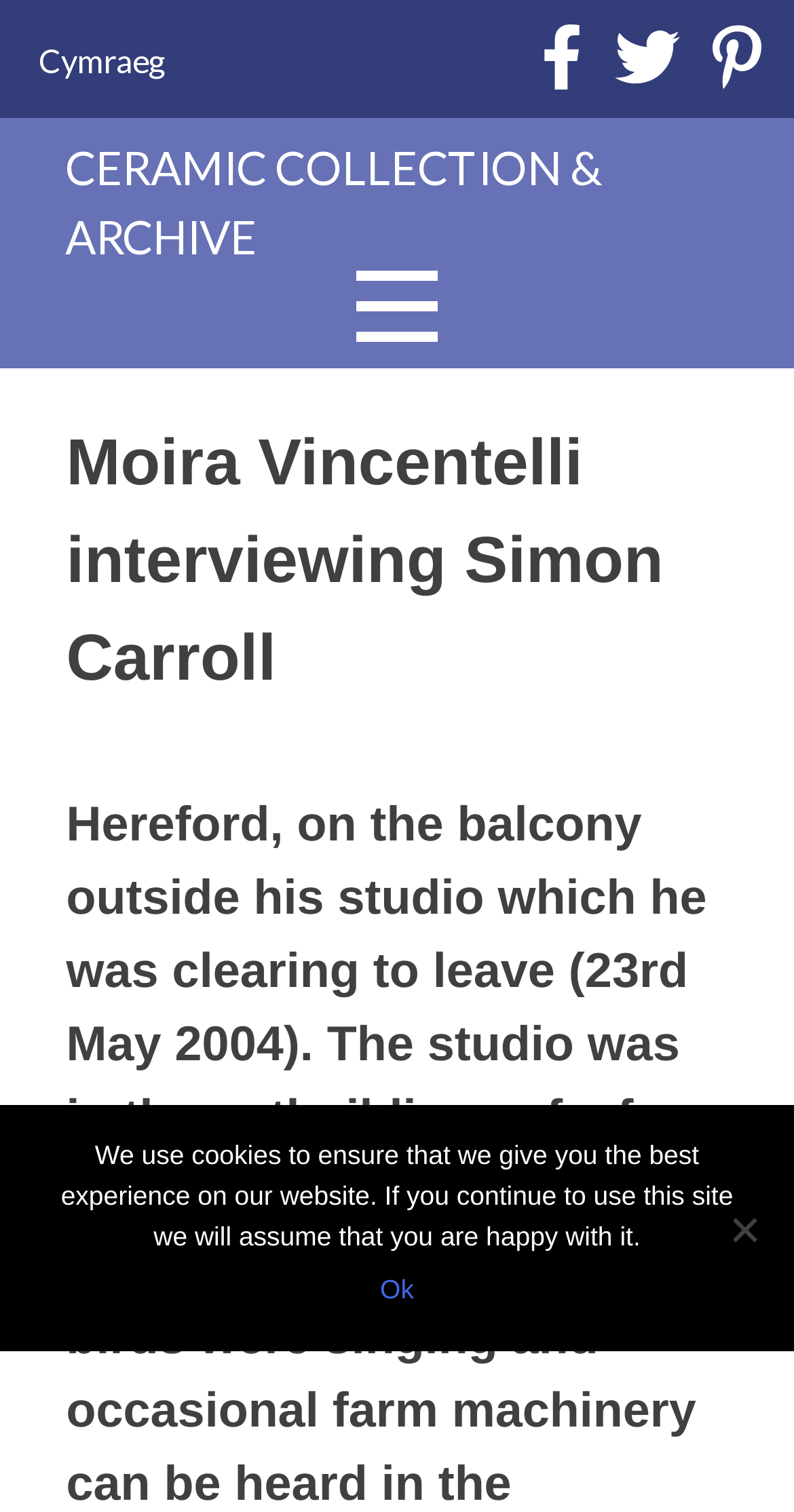How many empty links are on the top right?
Based on the image, give a concise answer in the form of a single word or short phrase.

3